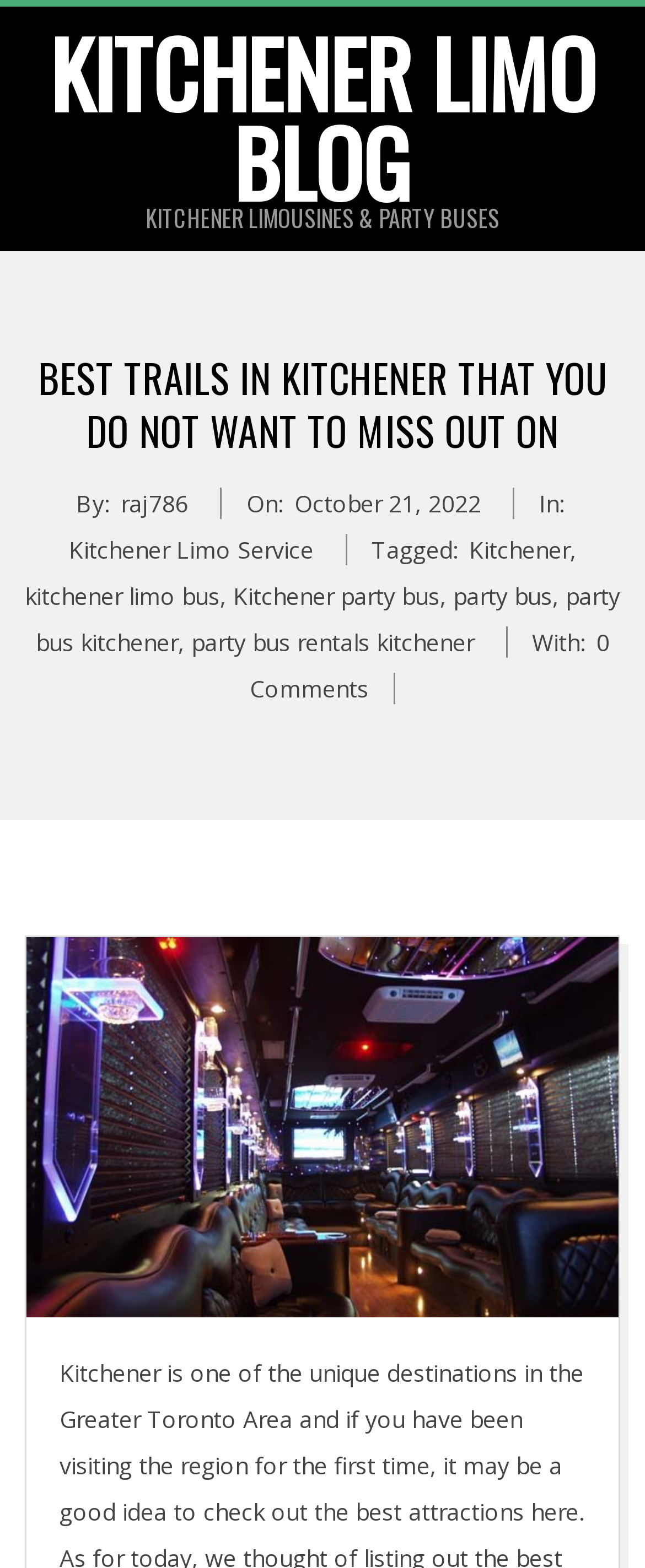Find the bounding box coordinates of the clickable element required to execute the following instruction: "check Kitchener Limo Service". Provide the coordinates as four float numbers between 0 and 1, i.e., [left, top, right, bottom].

[0.106, 0.34, 0.486, 0.361]